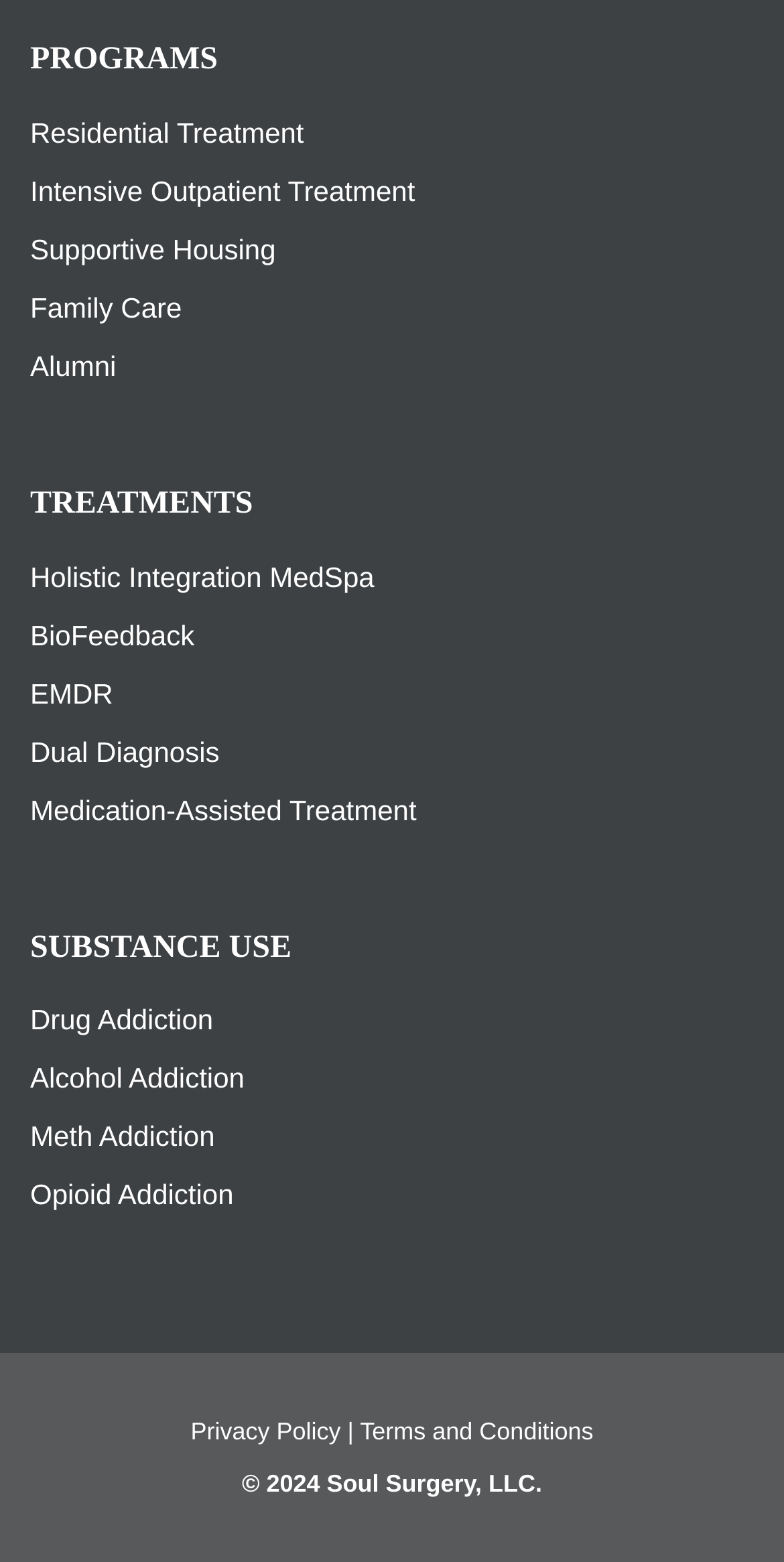Answer with a single word or phrase: 
What is the last substance use disorder listed?

Opioid Addiction